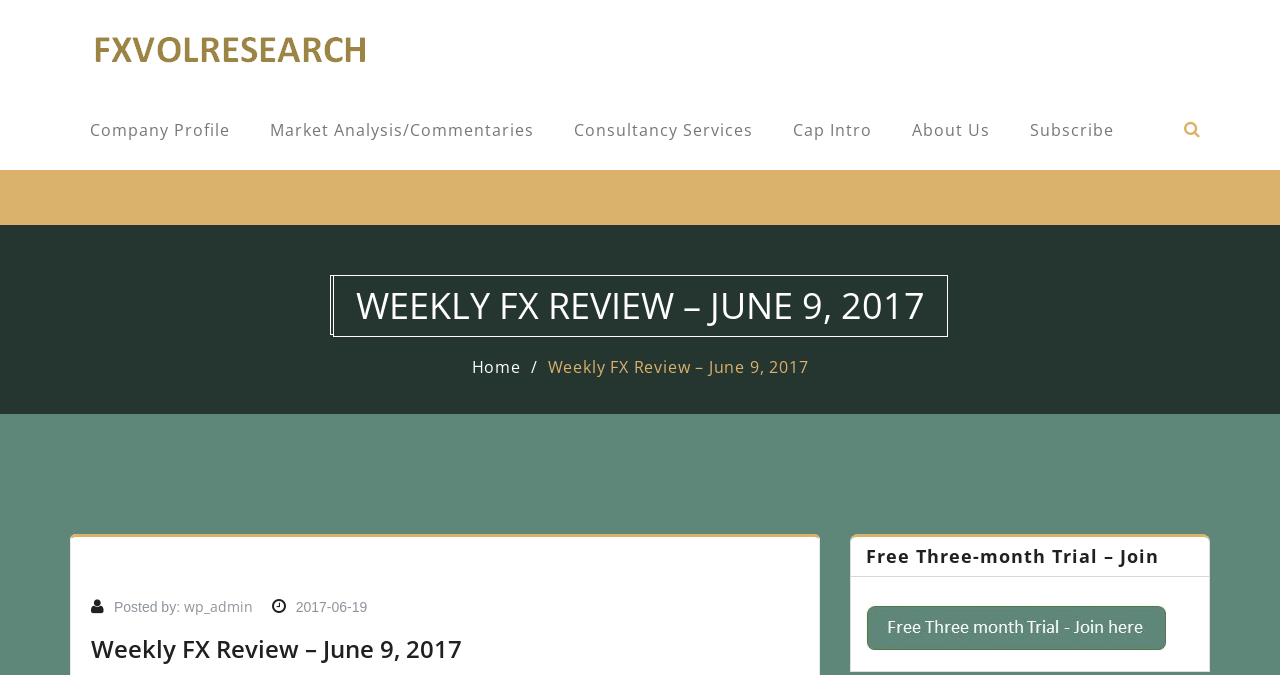Please determine the bounding box coordinates of the clickable area required to carry out the following instruction: "read weekly FX review". The coordinates must be four float numbers between 0 and 1, represented as [left, top, right, bottom].

[0.071, 0.934, 0.624, 0.998]